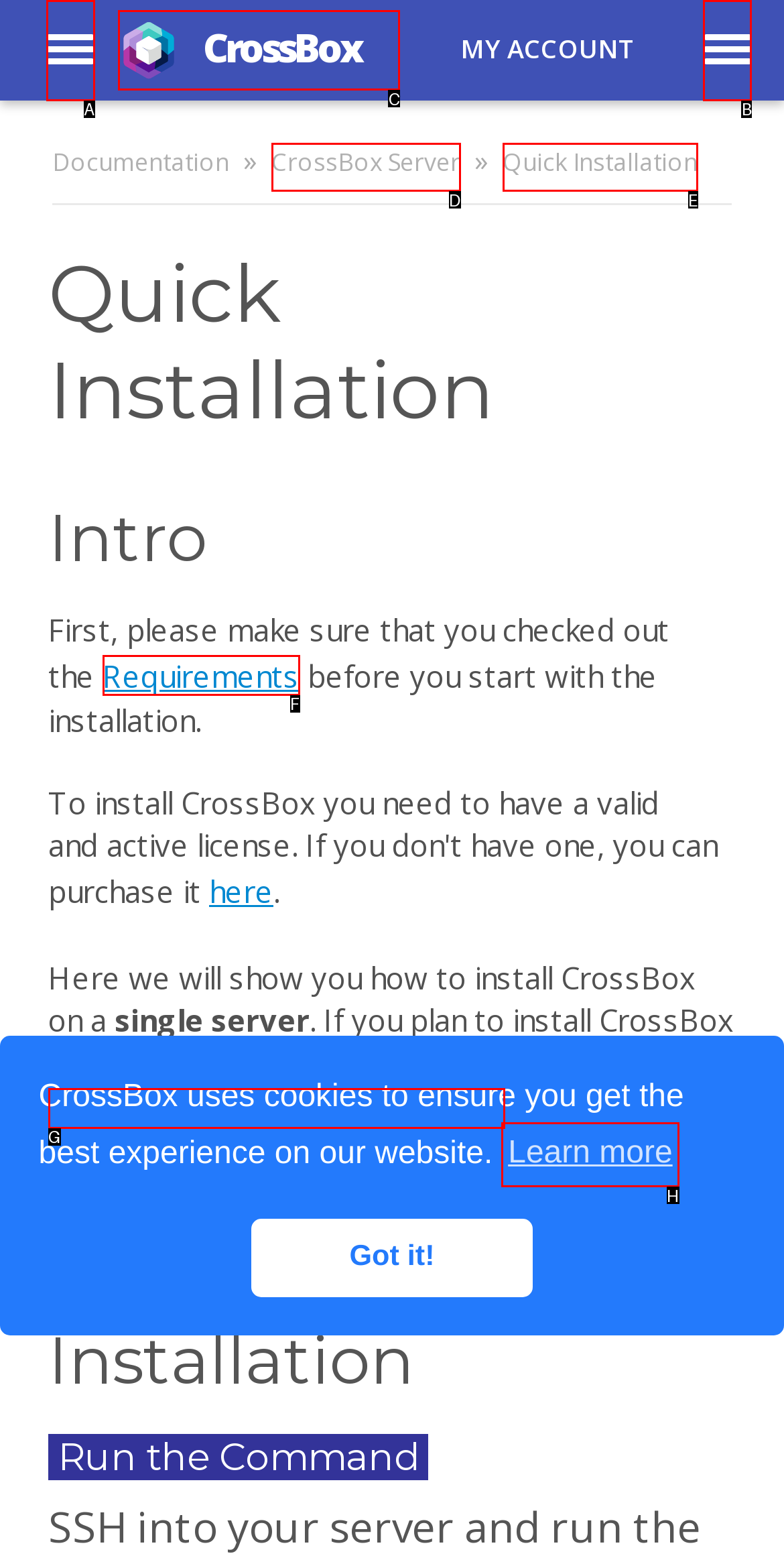Determine which UI element matches this description: Requirements
Reply with the appropriate option's letter.

F